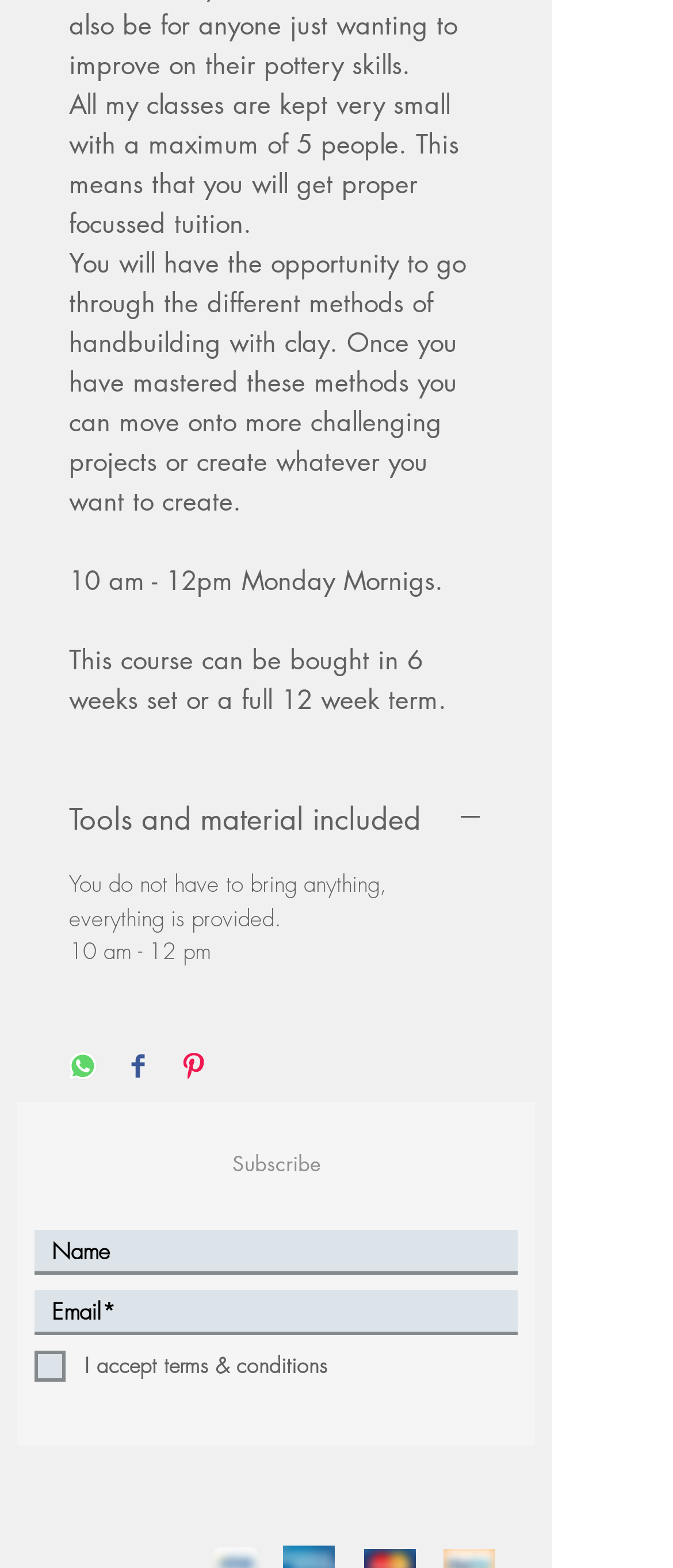What is the duration of the Monday morning class?
Refer to the image and provide a one-word or short phrase answer.

2 hours